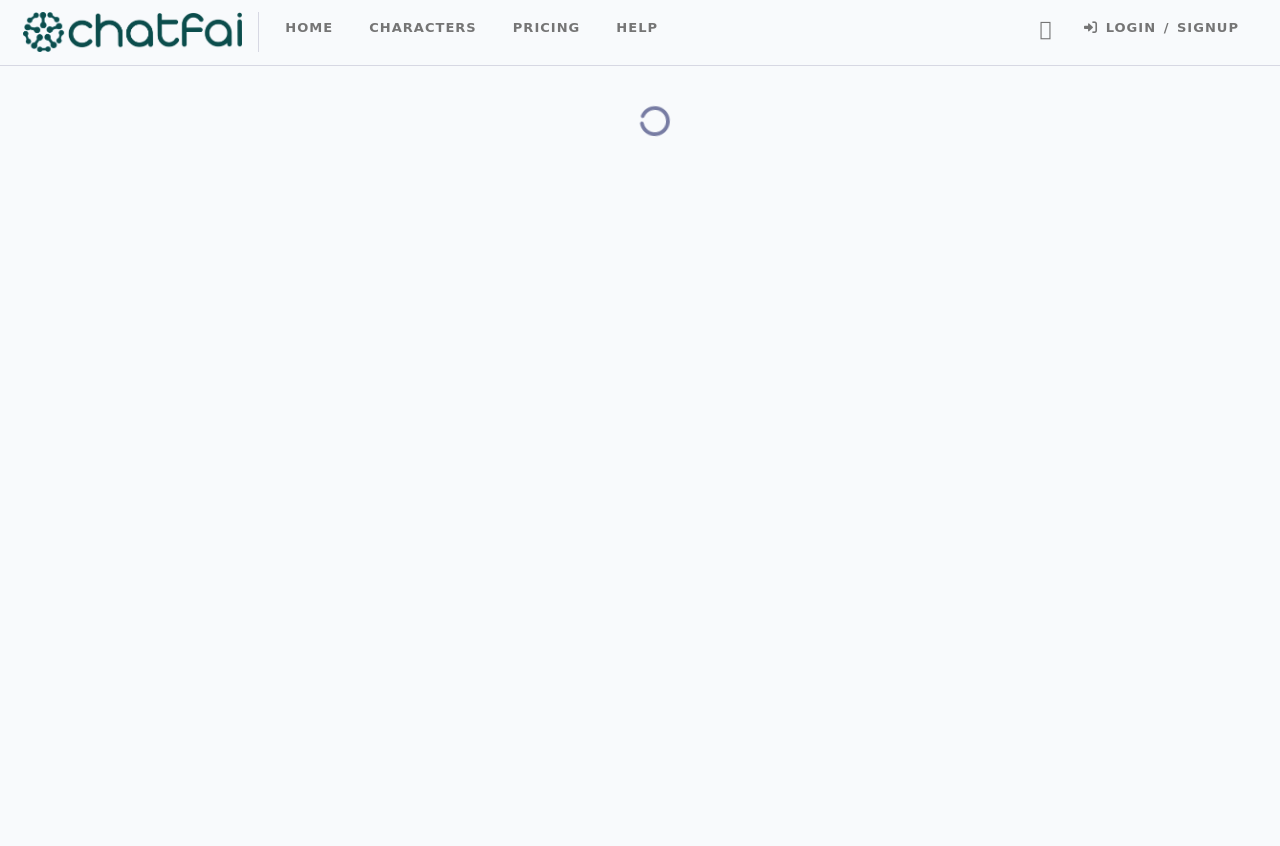Show the bounding box coordinates for the HTML element as described: "Pricing".

[0.387, 0.0, 0.467, 0.066]